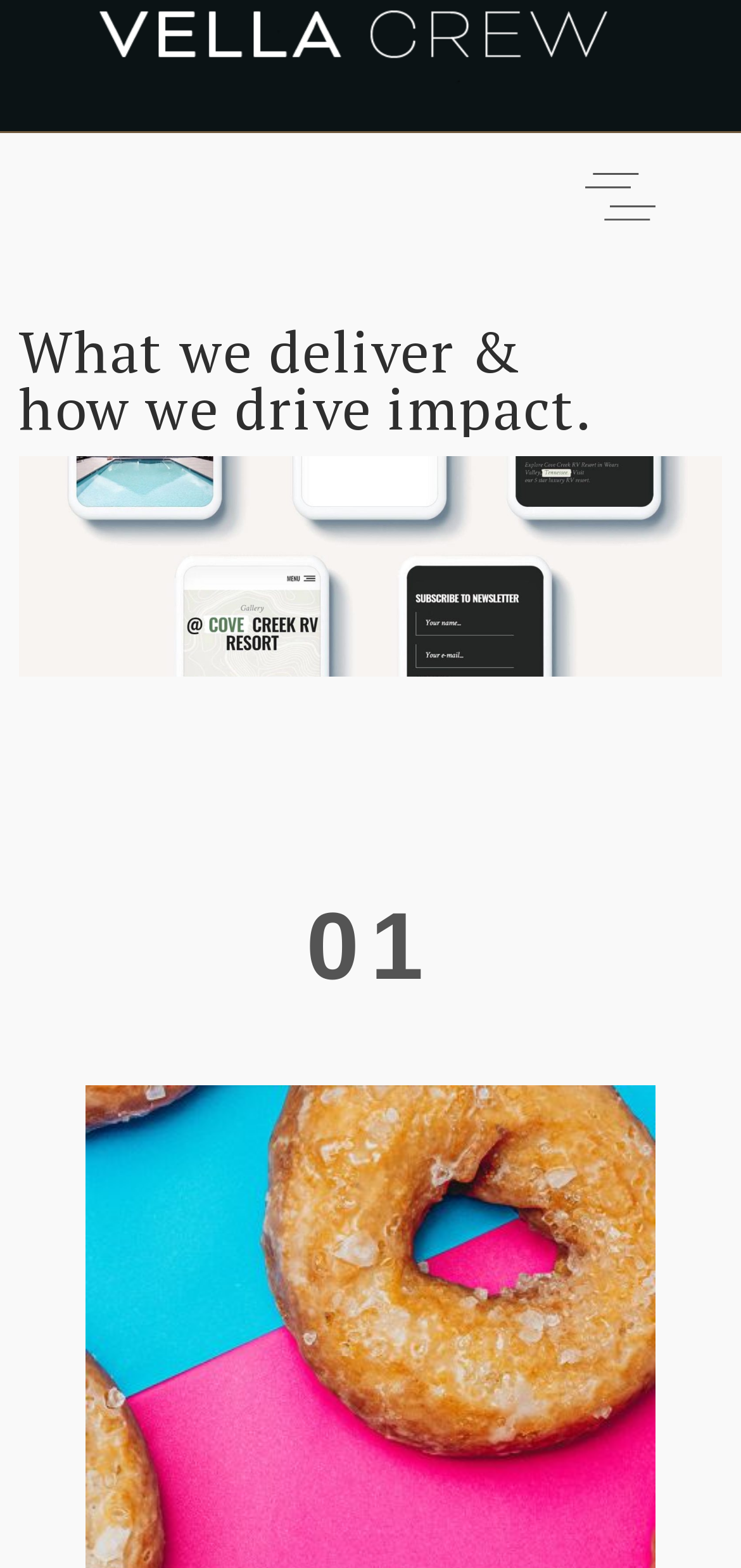What is the topic of the first heading?
Using the image as a reference, answer the question in detail.

The first heading element has a description 'What we deliver & how we drive impact.' which suggests that it is discussing the topic of what the company delivers and how it drives impact.